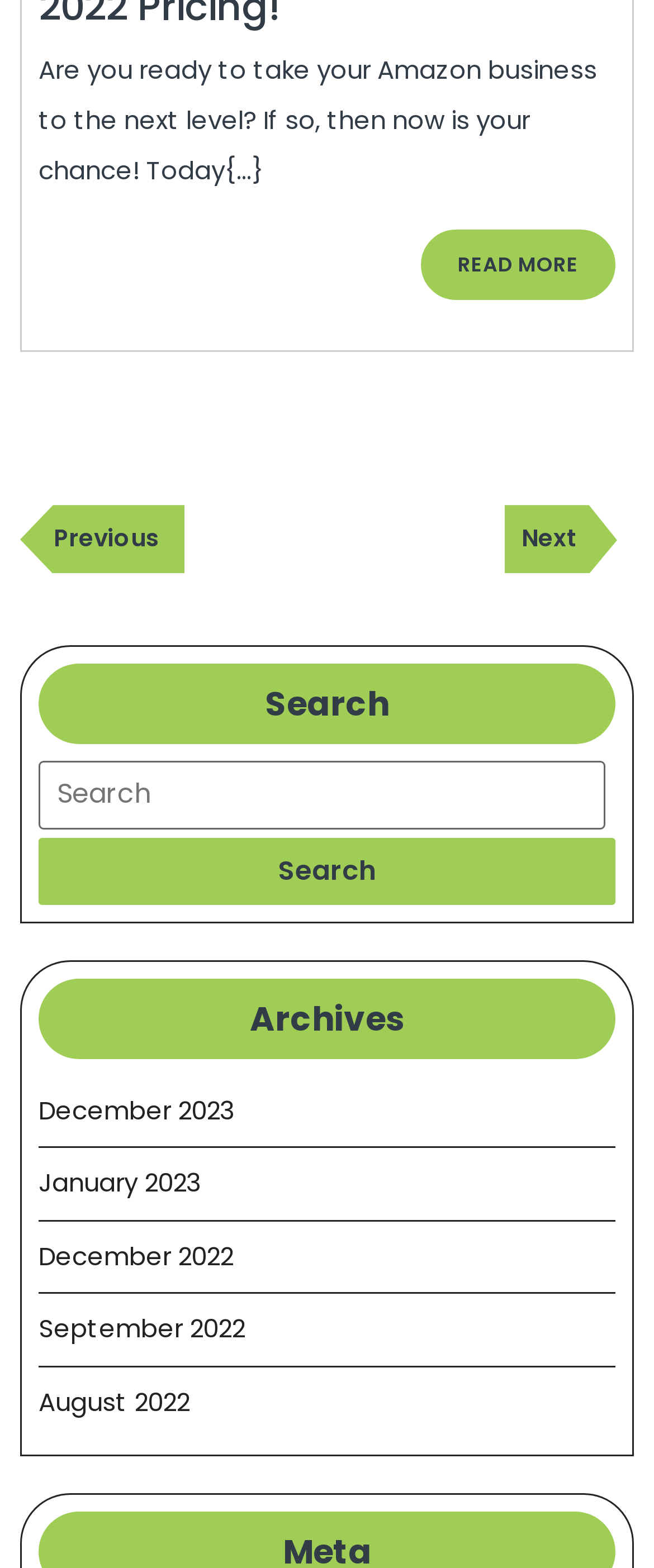Identify the bounding box coordinates of the clickable region to carry out the given instruction: "View archives for December 2023".

[0.059, 0.697, 0.359, 0.719]